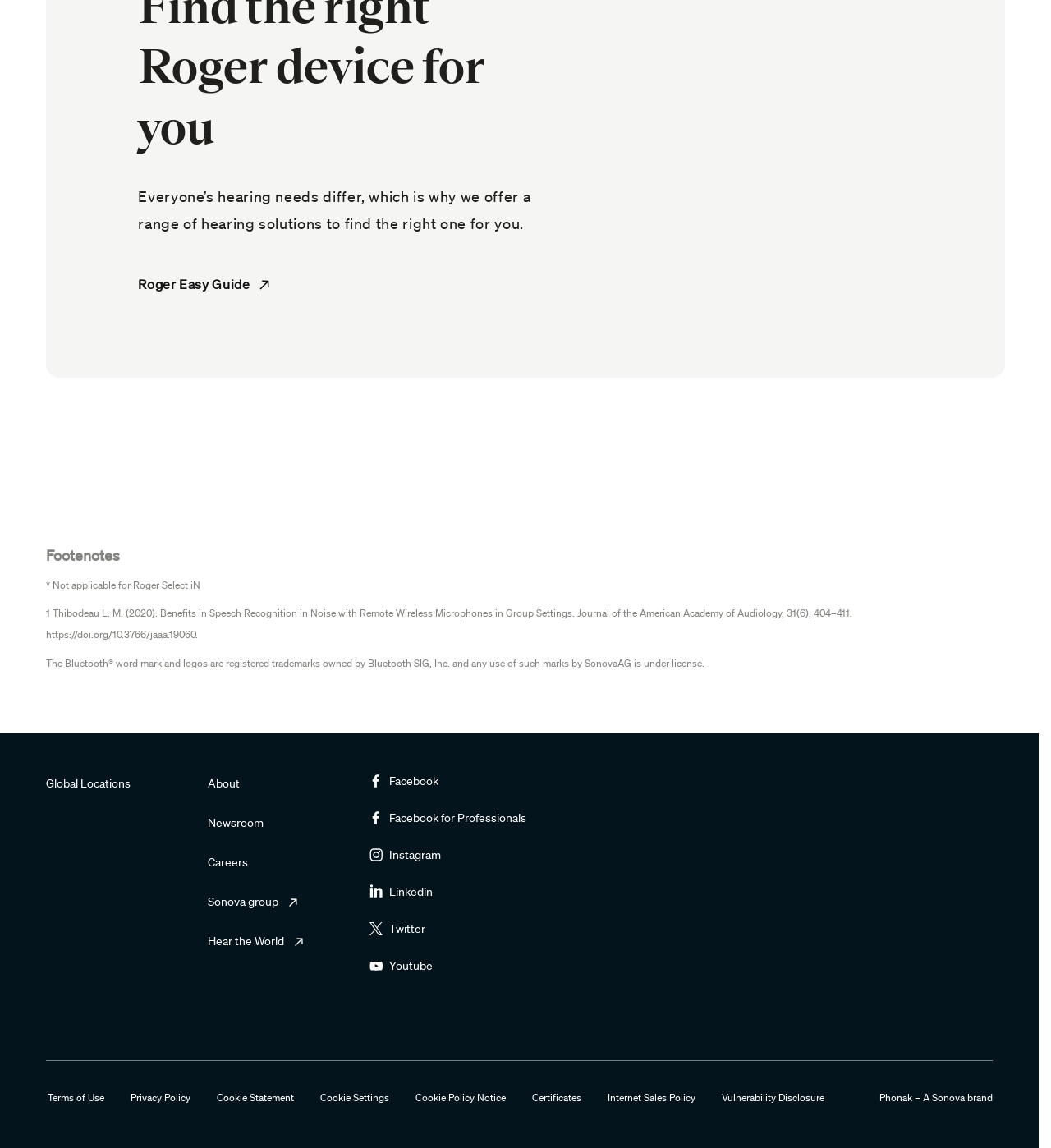Please find and report the bounding box coordinates of the element to click in order to perform the following action: "Learn about Roger Easy Guide". The coordinates should be expressed as four float numbers between 0 and 1, in the format [left, top, right, bottom].

[0.132, 0.241, 0.527, 0.255]